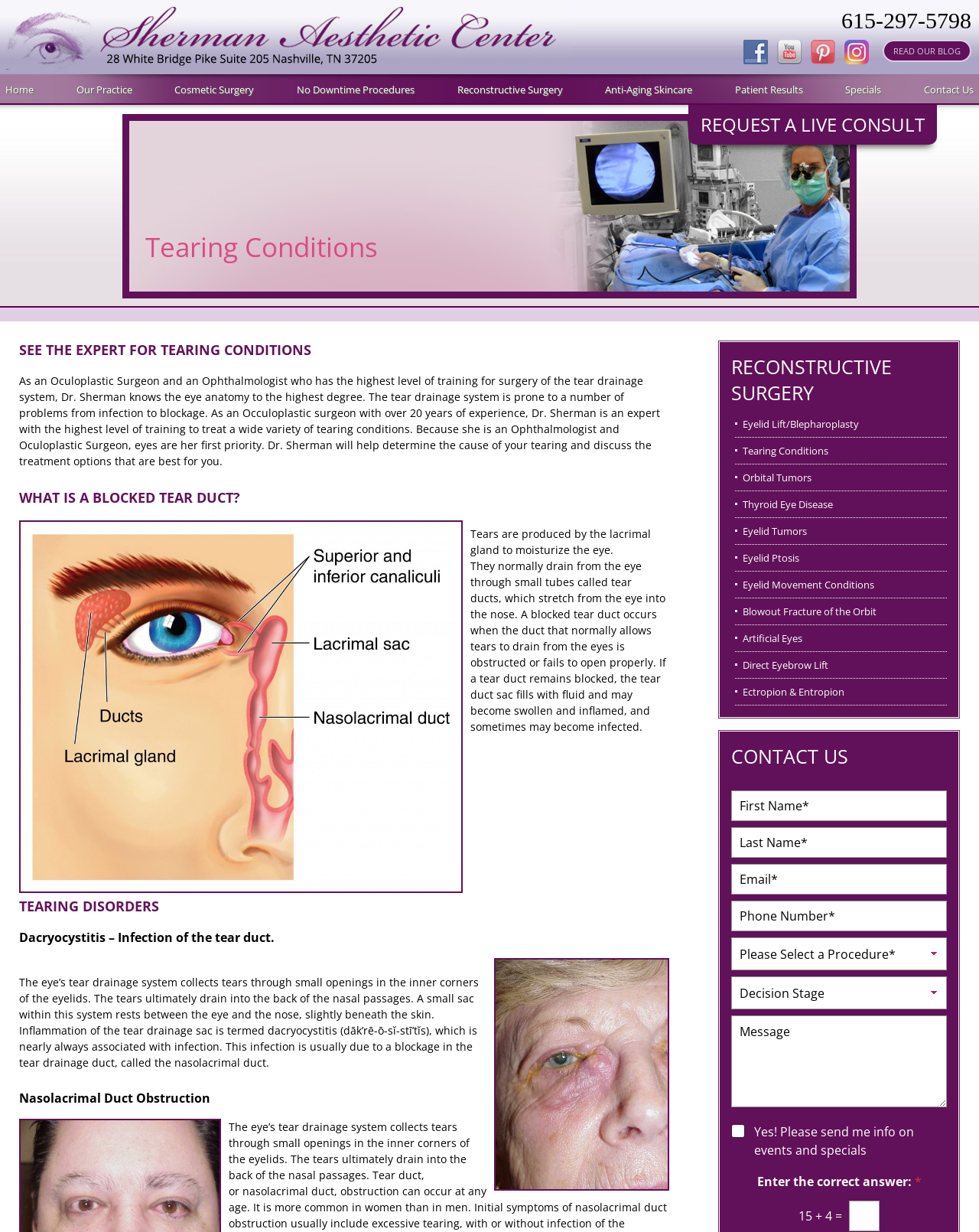Please provide the bounding box coordinates for the element that needs to be clicked to perform the instruction: "Click the 'REQUEST A LIVE CONSULT' link". The coordinates must consist of four float numbers between 0 and 1, formatted as [left, top, right, bottom].

[0.703, 0.085, 0.957, 0.117]